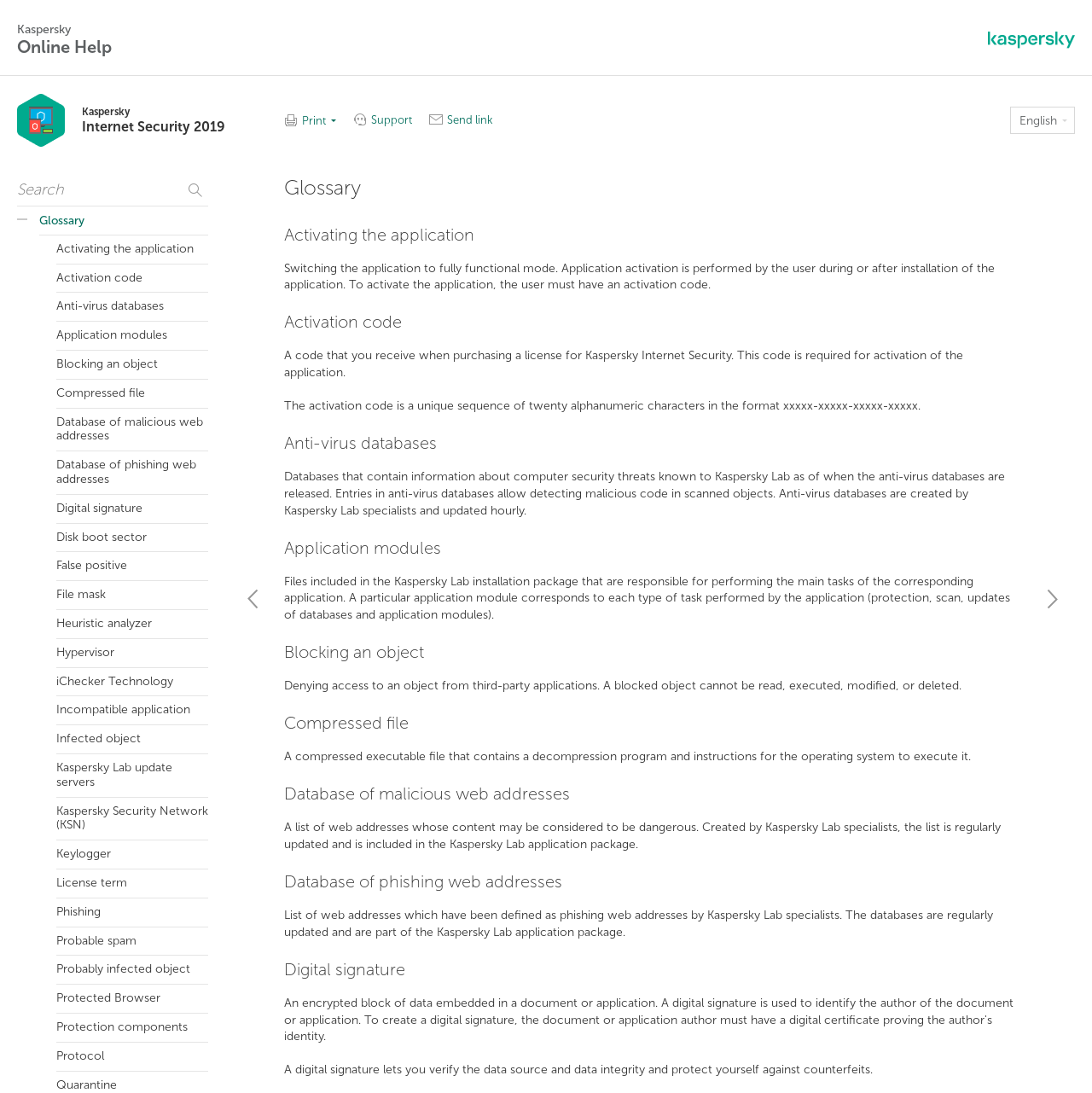Identify the coordinates of the bounding box for the element that must be clicked to accomplish the instruction: "Activate the application".

[0.052, 0.215, 0.191, 0.242]